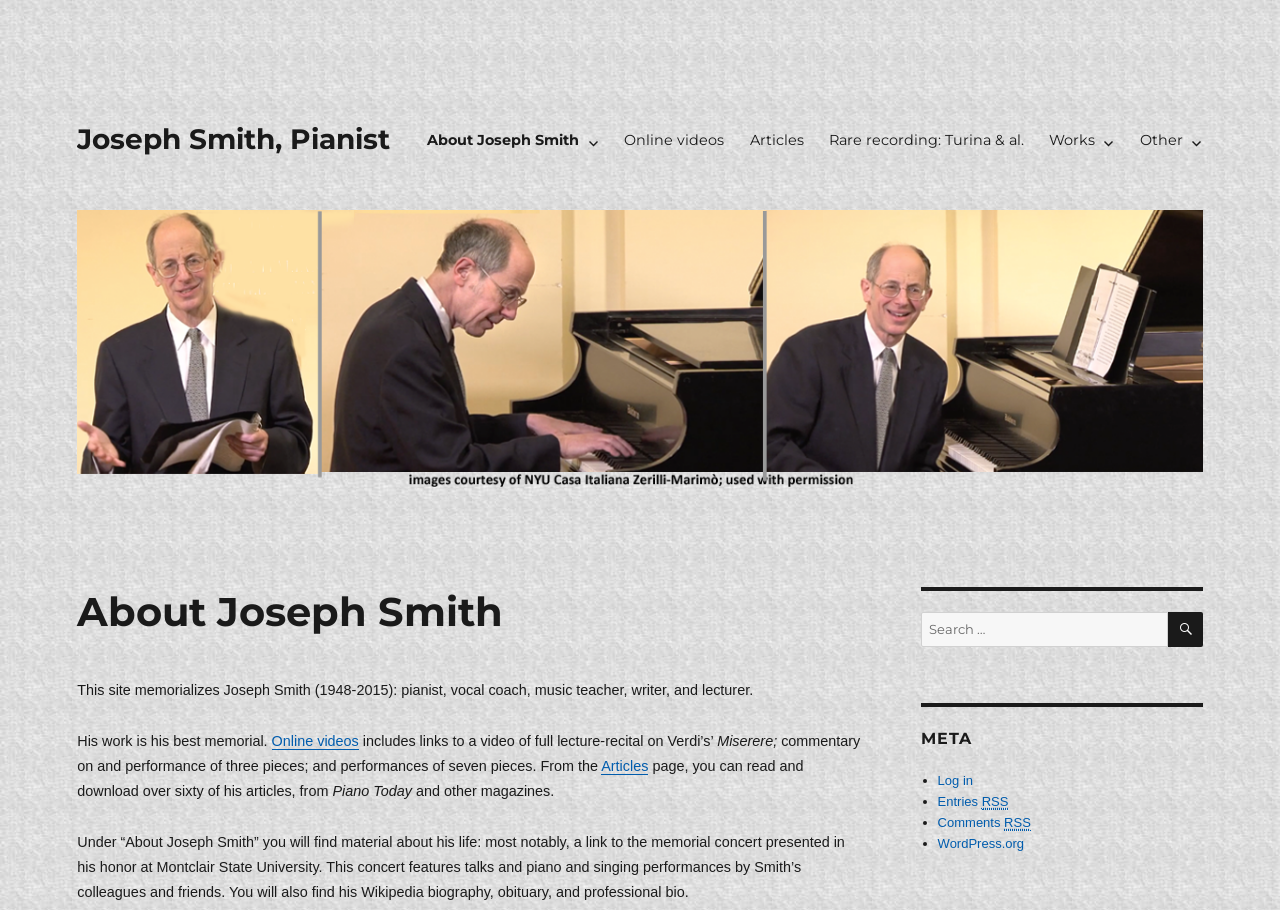Answer briefly with one word or phrase:
What is the name of the pianist?

Joseph Smith